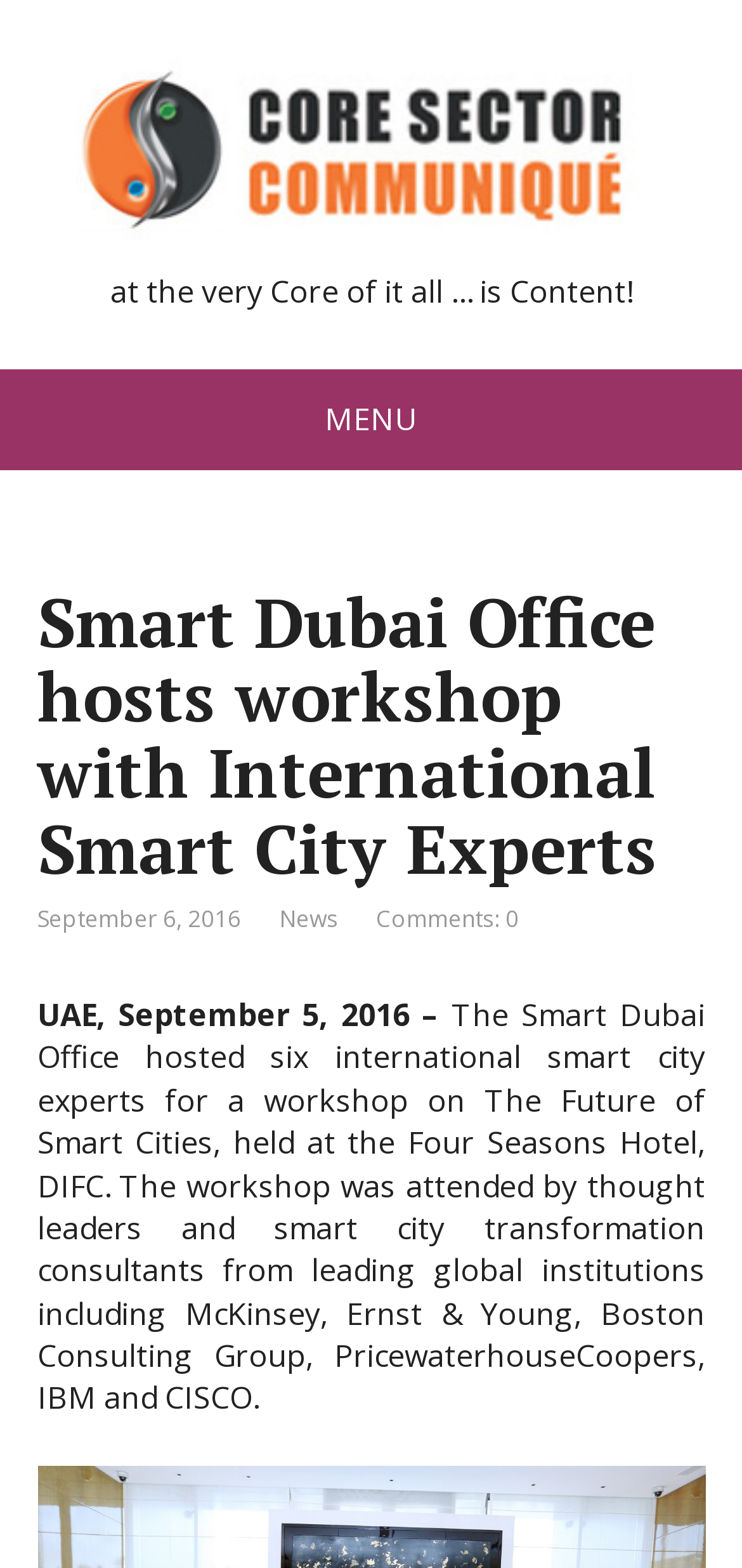What is the name of the organization hosting the workshop?
Using the image provided, answer with just one word or phrase.

Smart Dubai Office